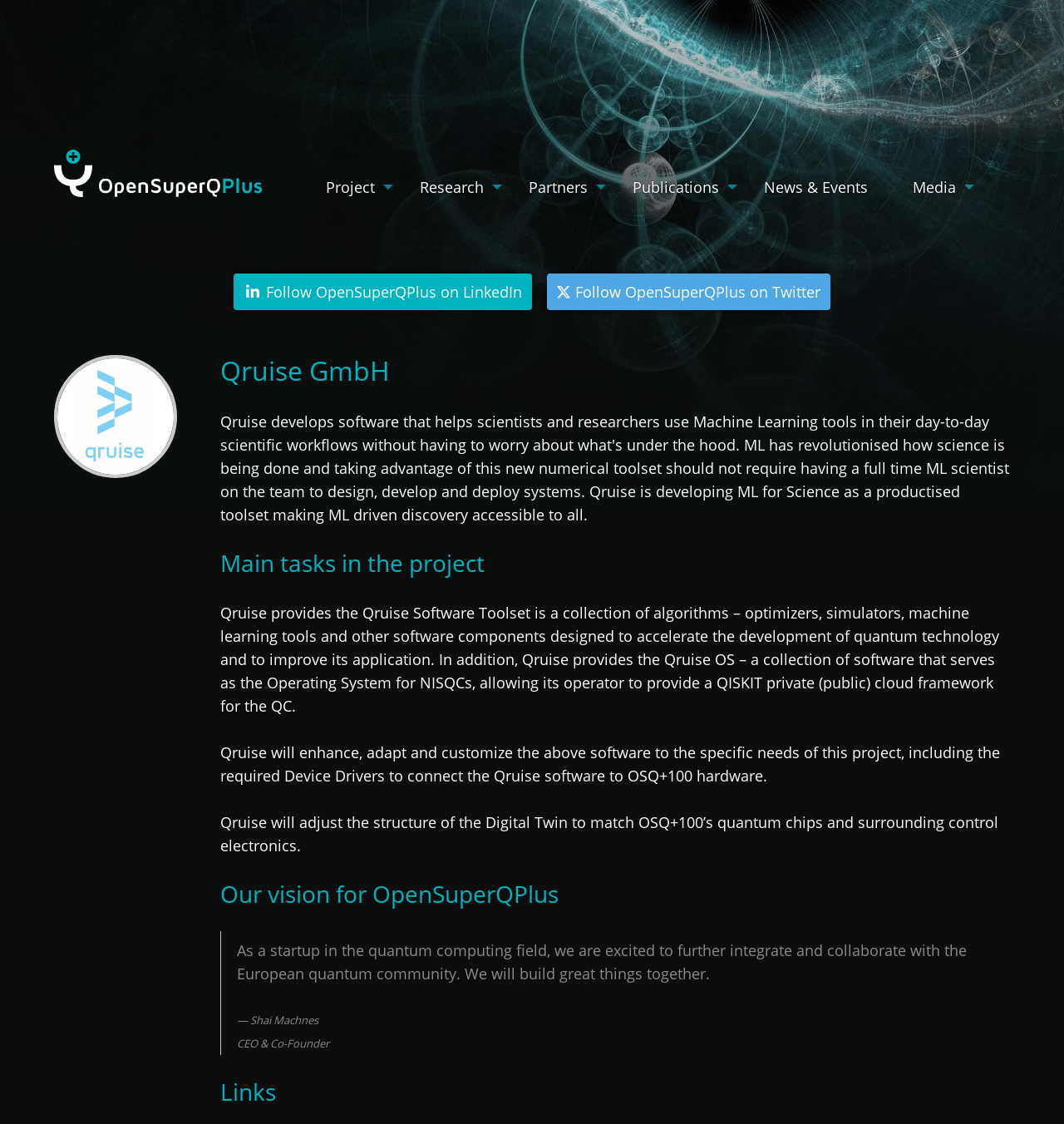Find the bounding box coordinates of the element to click in order to complete this instruction: "Explore the News & Events page". The bounding box coordinates must be four float numbers between 0 and 1, denoted as [left, top, right, bottom].

[0.697, 0.153, 0.837, 0.179]